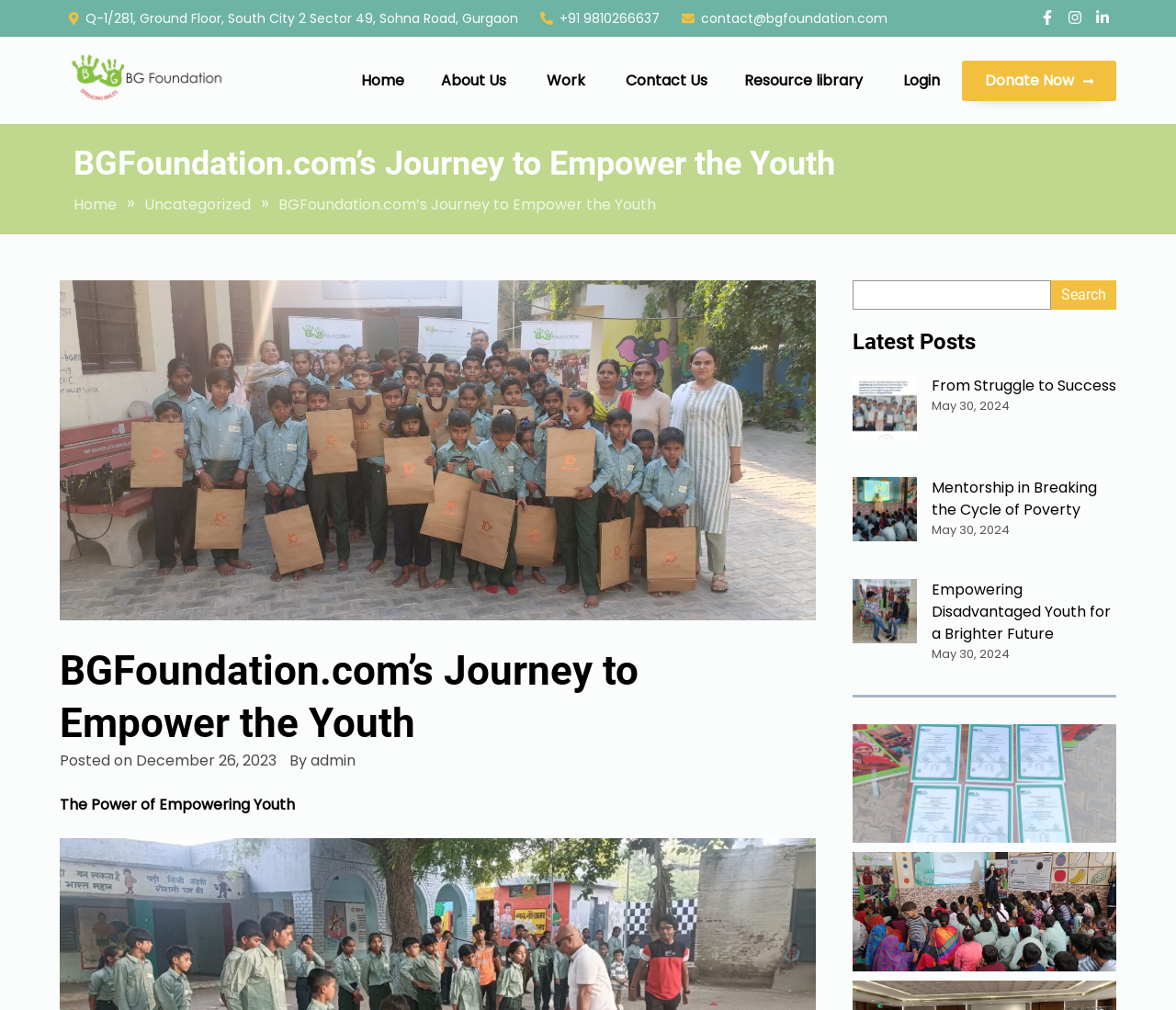What is the purpose of the 'Donate Now' button?
Can you offer a detailed and complete answer to this question?

The 'Donate Now' button is a call-to-action element located at the bottom of the webpage, with bounding box coordinates [0.818, 0.06, 0.949, 0.1]. Its purpose is to allow users to make a donation to the organization, likely to support its mission and activities.